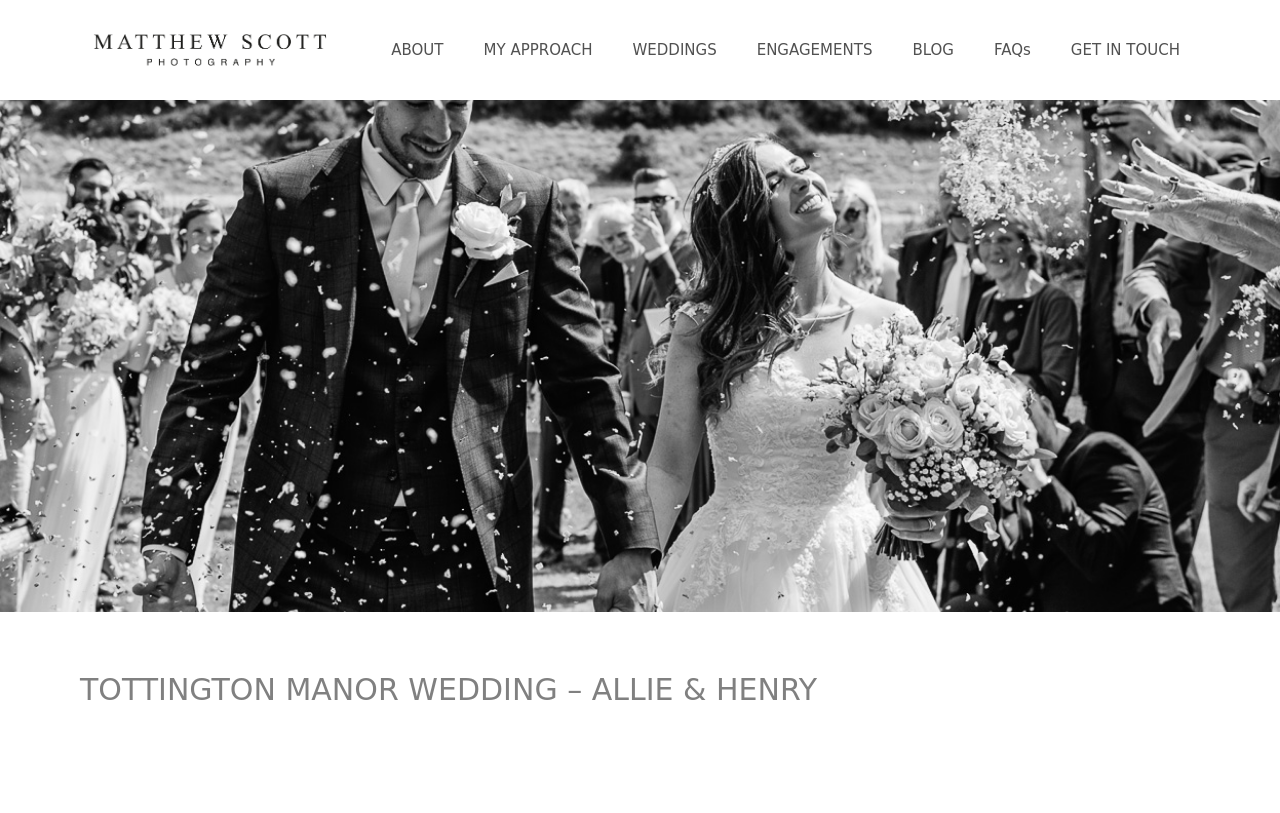Determine the webpage's heading and output its text content.

TOTTINGTON MANOR WEDDING – ALLIE & HENRY